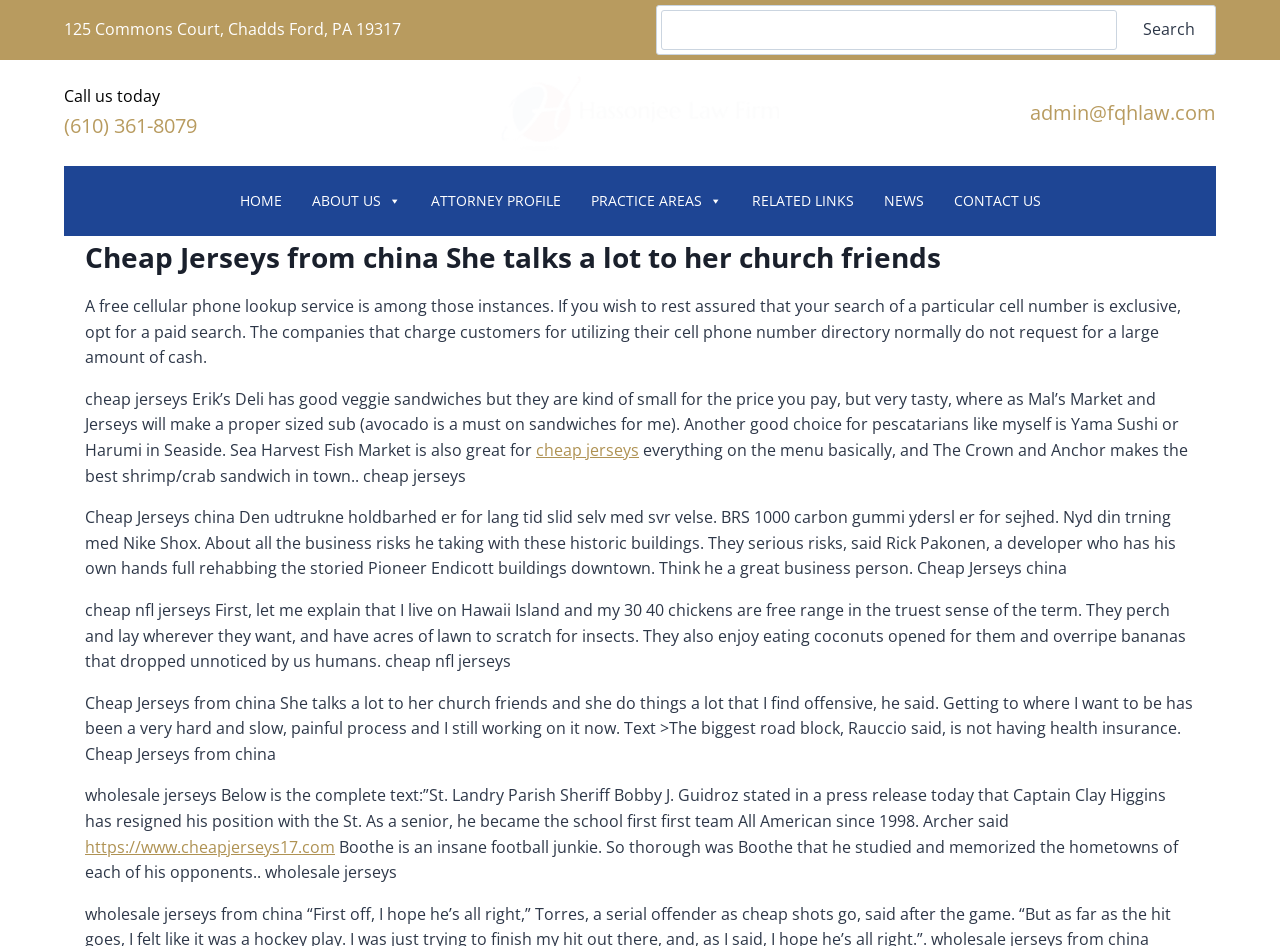Find the bounding box of the element with the following description: "parent_node: Search name="s"". The coordinates must be four float numbers between 0 and 1, formatted as [left, top, right, bottom].

[0.516, 0.011, 0.873, 0.053]